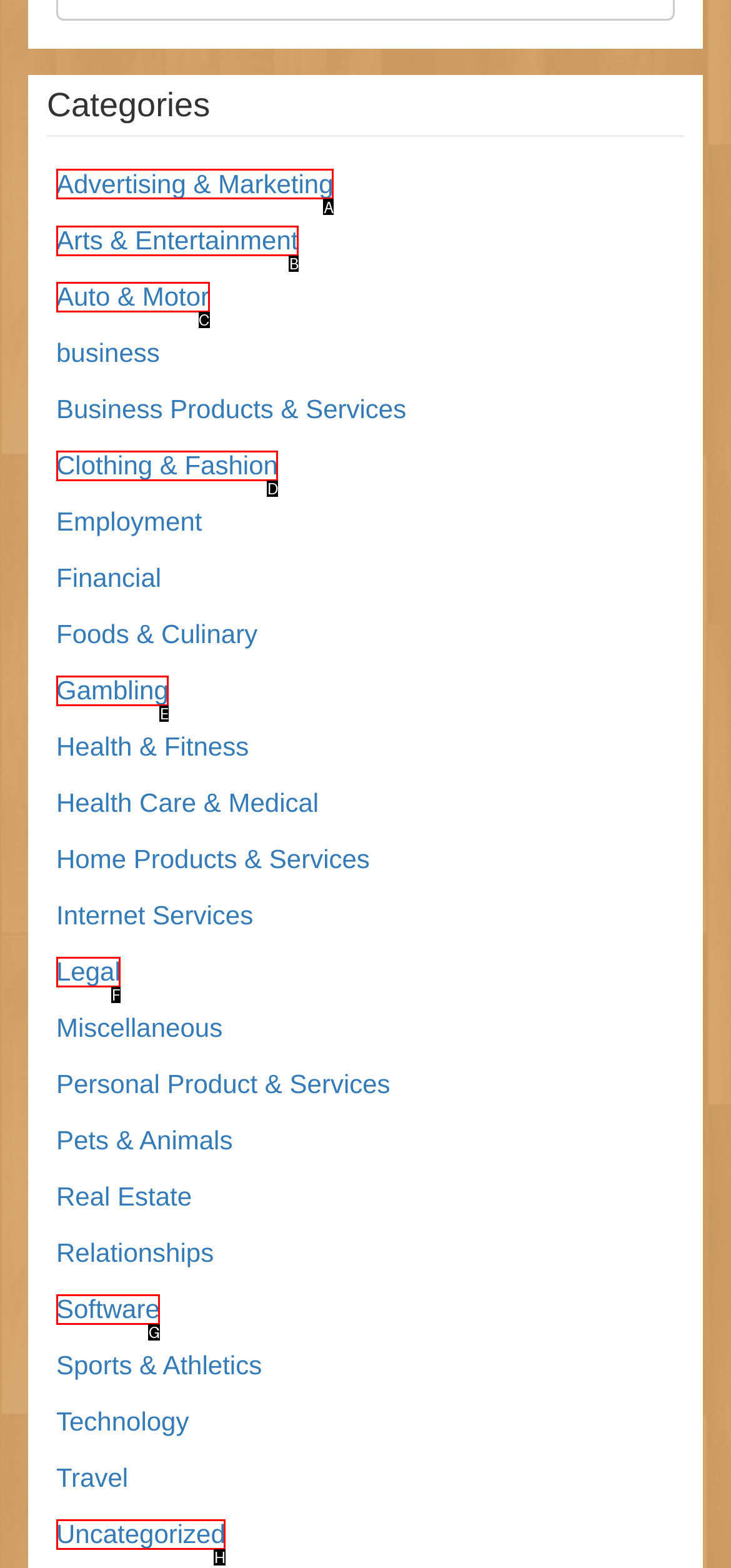Tell me which one HTML element I should click to complete the following task: Click on the 'Magazine' link Answer with the option's letter from the given choices directly.

None